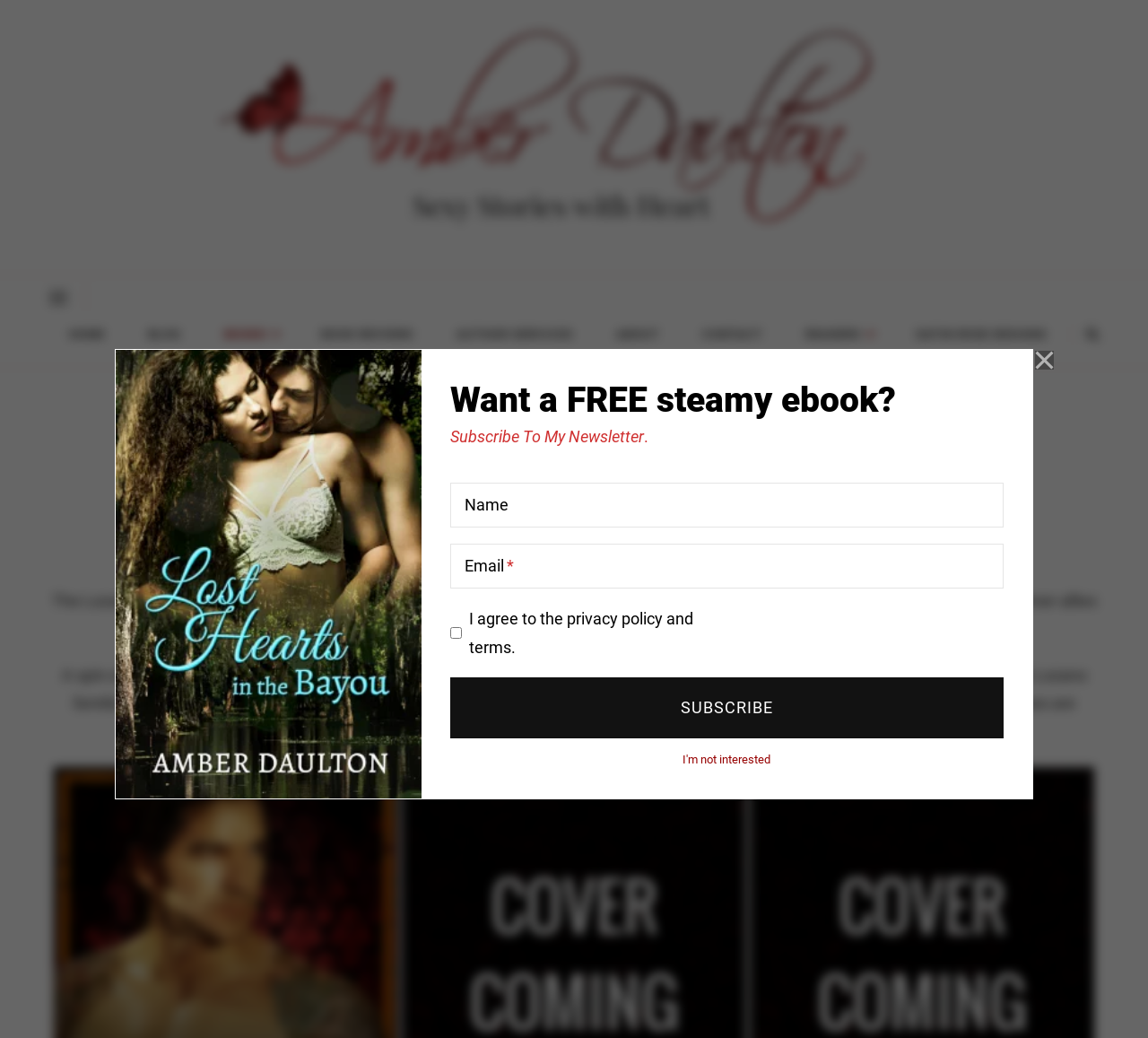What is the name of the series?
Provide an in-depth and detailed explanation in response to the question.

I found the answer by looking at the heading 'Lozano Cartel' and the context of the webpage, which suggests that it is a series of books.